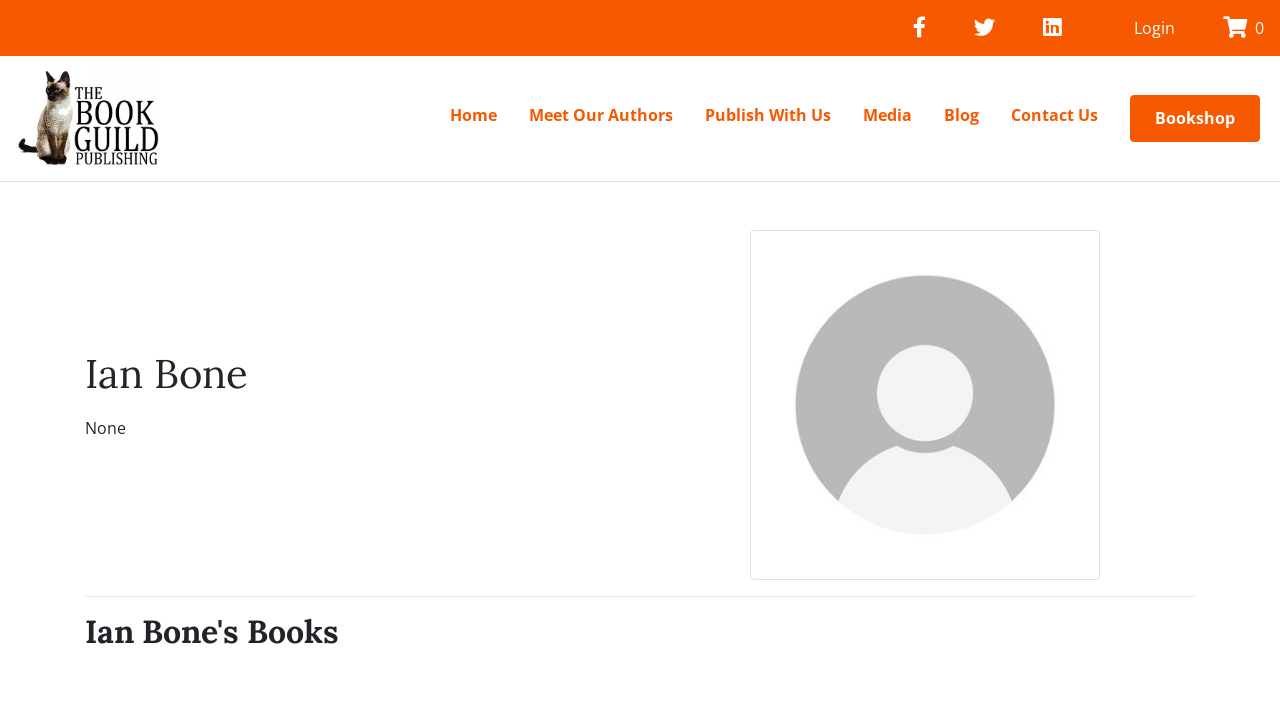Locate the bounding box coordinates of the clickable part needed for the task: "View Ian Bone's Books".

[0.066, 0.848, 0.934, 0.901]